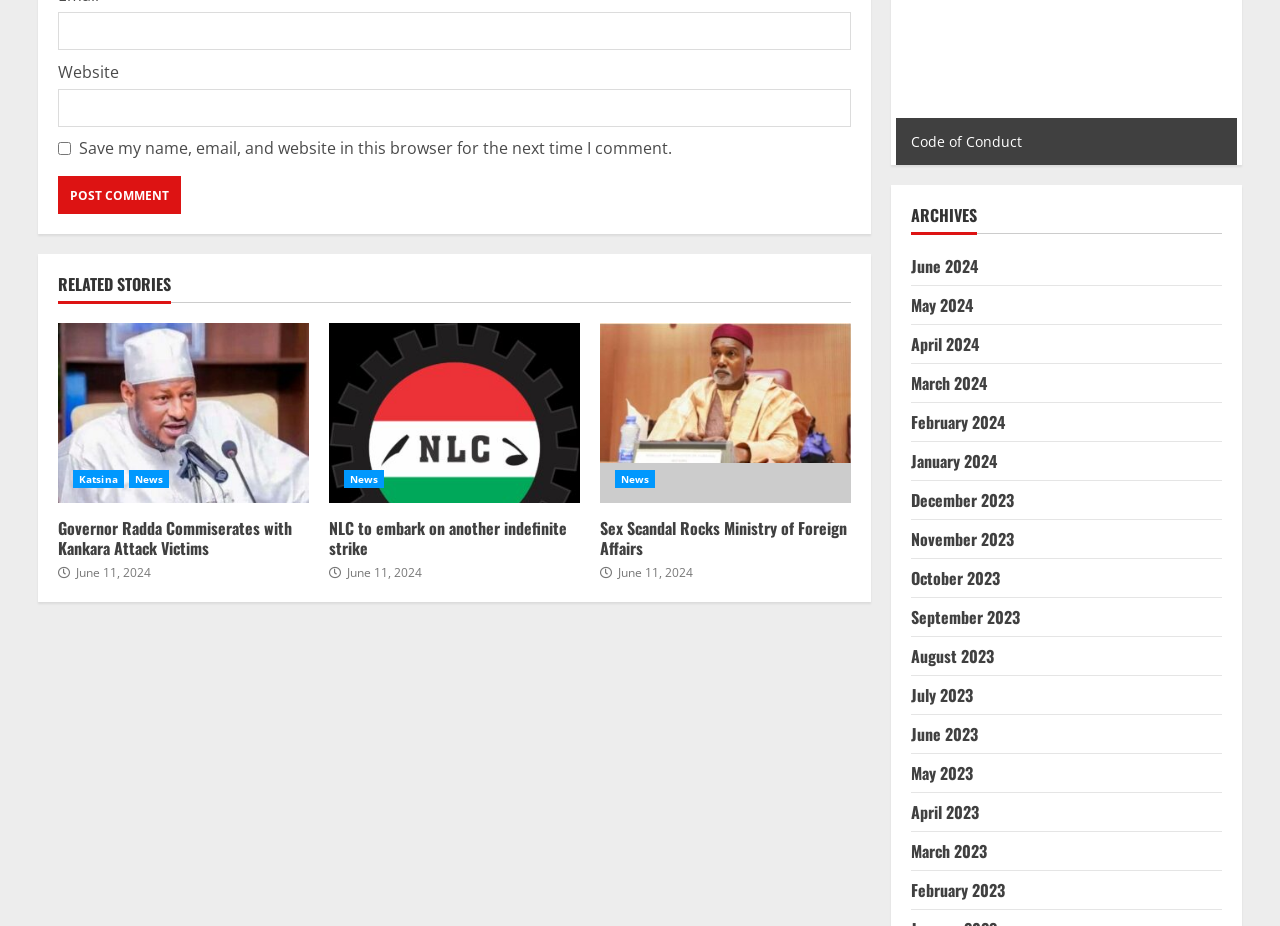Extract the bounding box coordinates for the UI element described as: "name="submit" value="Post Comment"".

[0.045, 0.134, 0.141, 0.175]